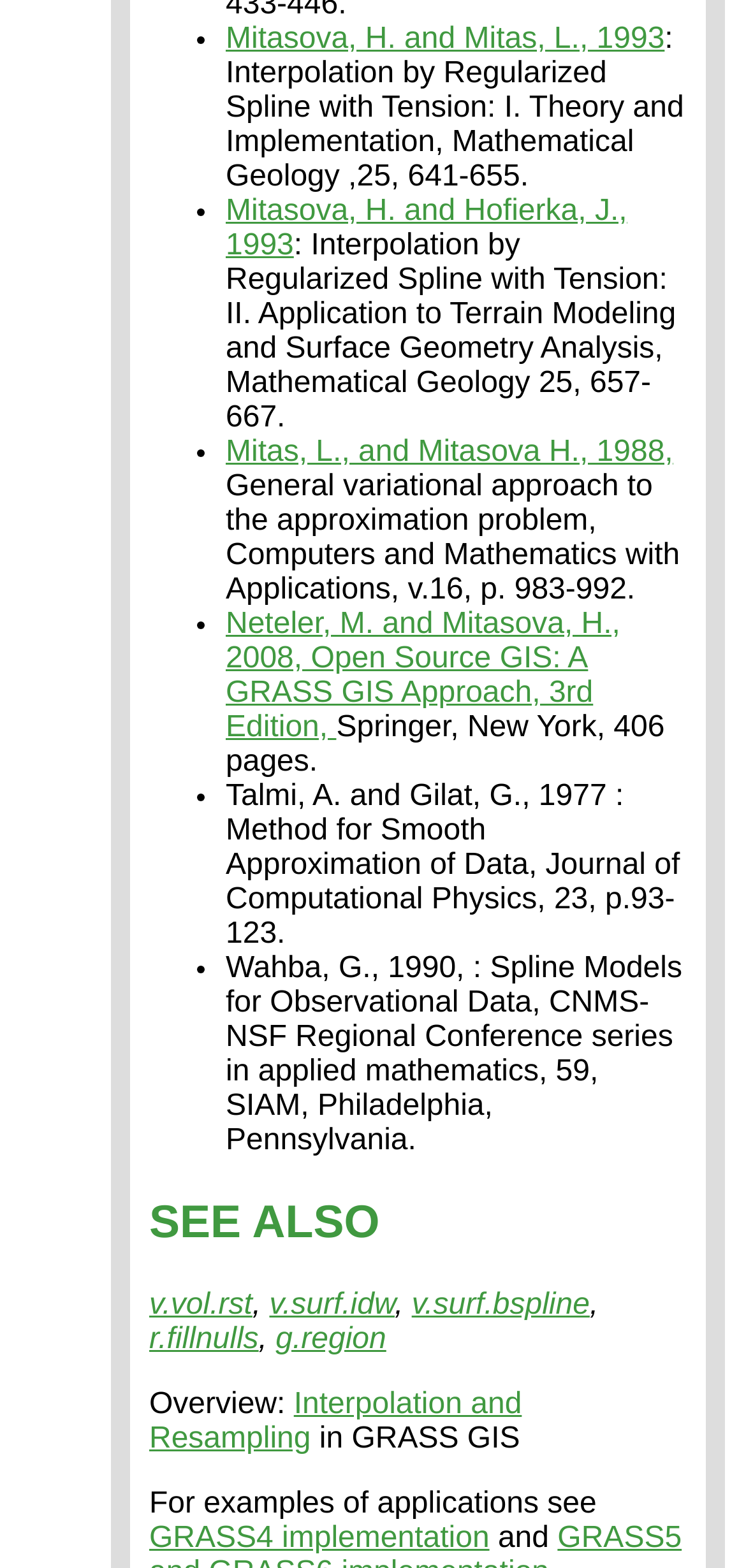Specify the bounding box coordinates of the element's region that should be clicked to achieve the following instruction: "Check the SEE ALSO section". The bounding box coordinates consist of four float numbers between 0 and 1, in the format [left, top, right, bottom].

[0.2, 0.763, 0.919, 0.797]